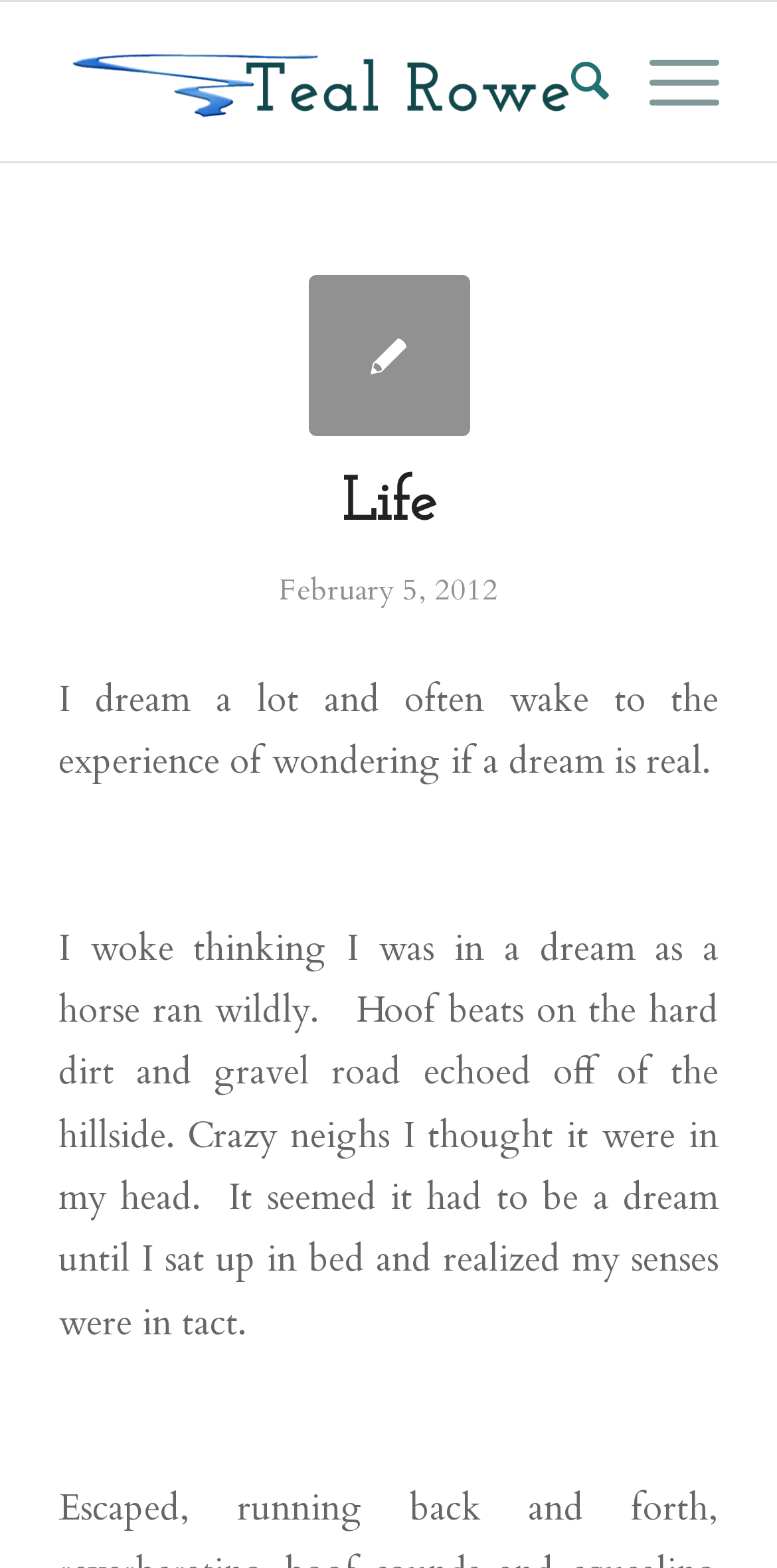What is the theme of the article?
Look at the image and respond with a one-word or short-phrase answer.

Dreams